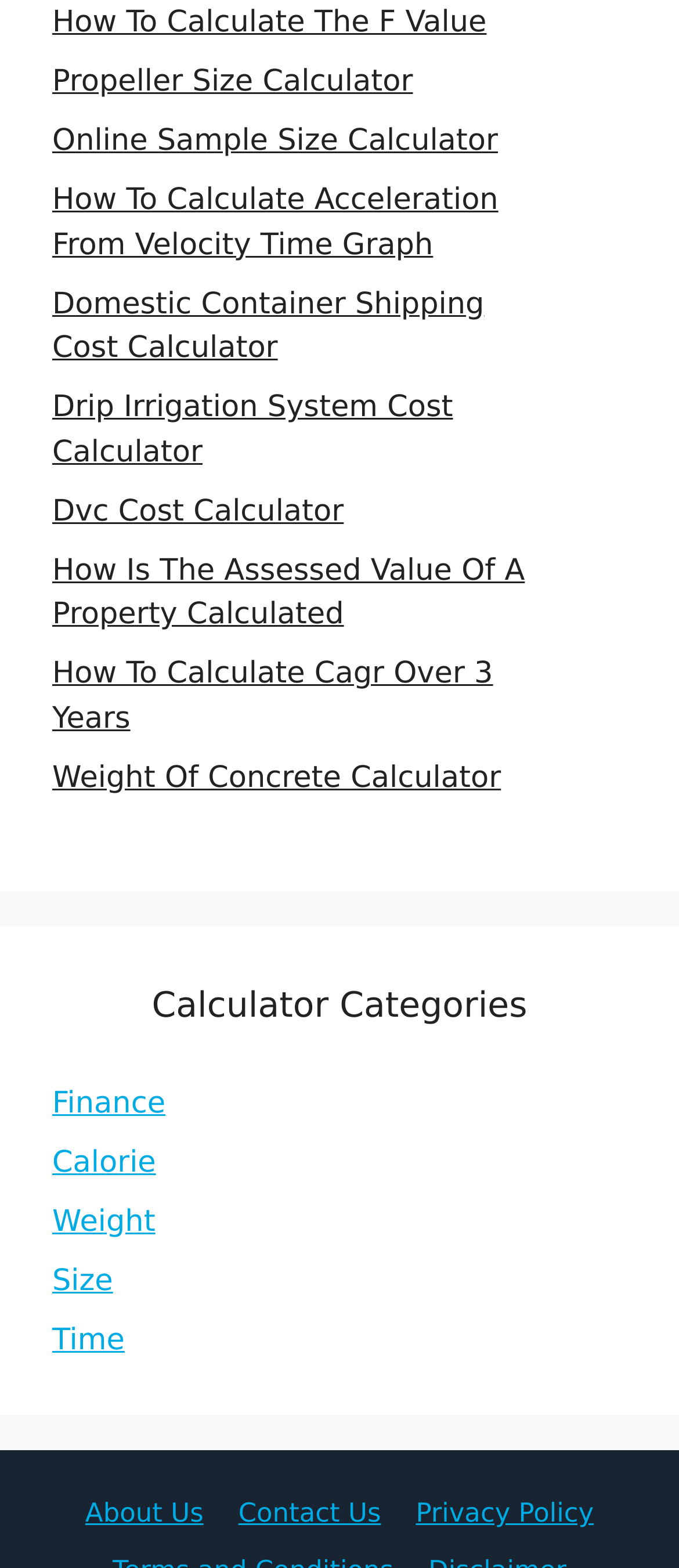Indicate the bounding box coordinates of the element that must be clicked to execute the instruction: "Go to 'About Us' page". The coordinates should be given as four float numbers between 0 and 1, i.e., [left, top, right, bottom].

[0.126, 0.955, 0.3, 0.975]